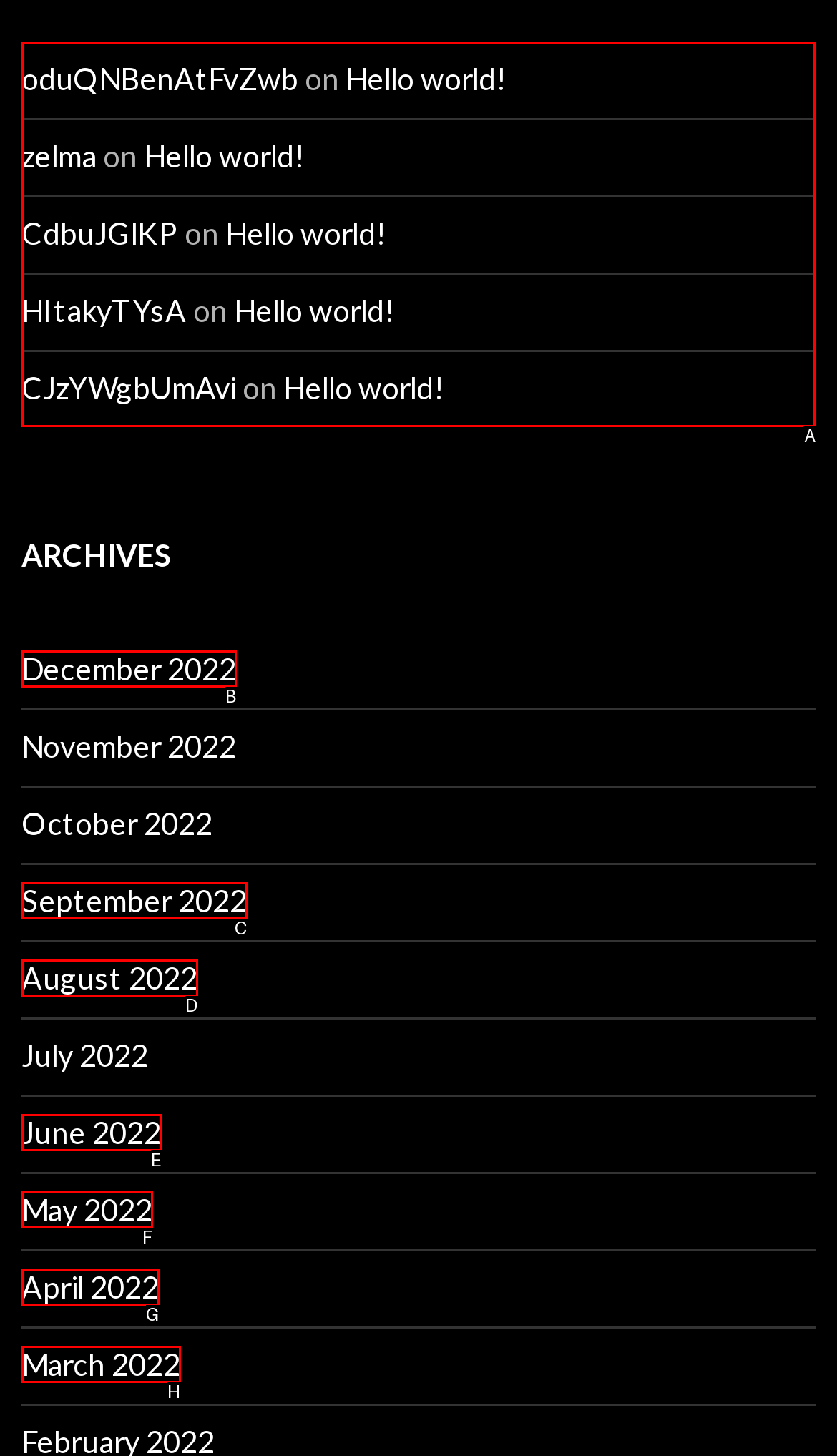Tell me which letter corresponds to the UI element that will allow you to view recent comments. Answer with the letter directly.

A